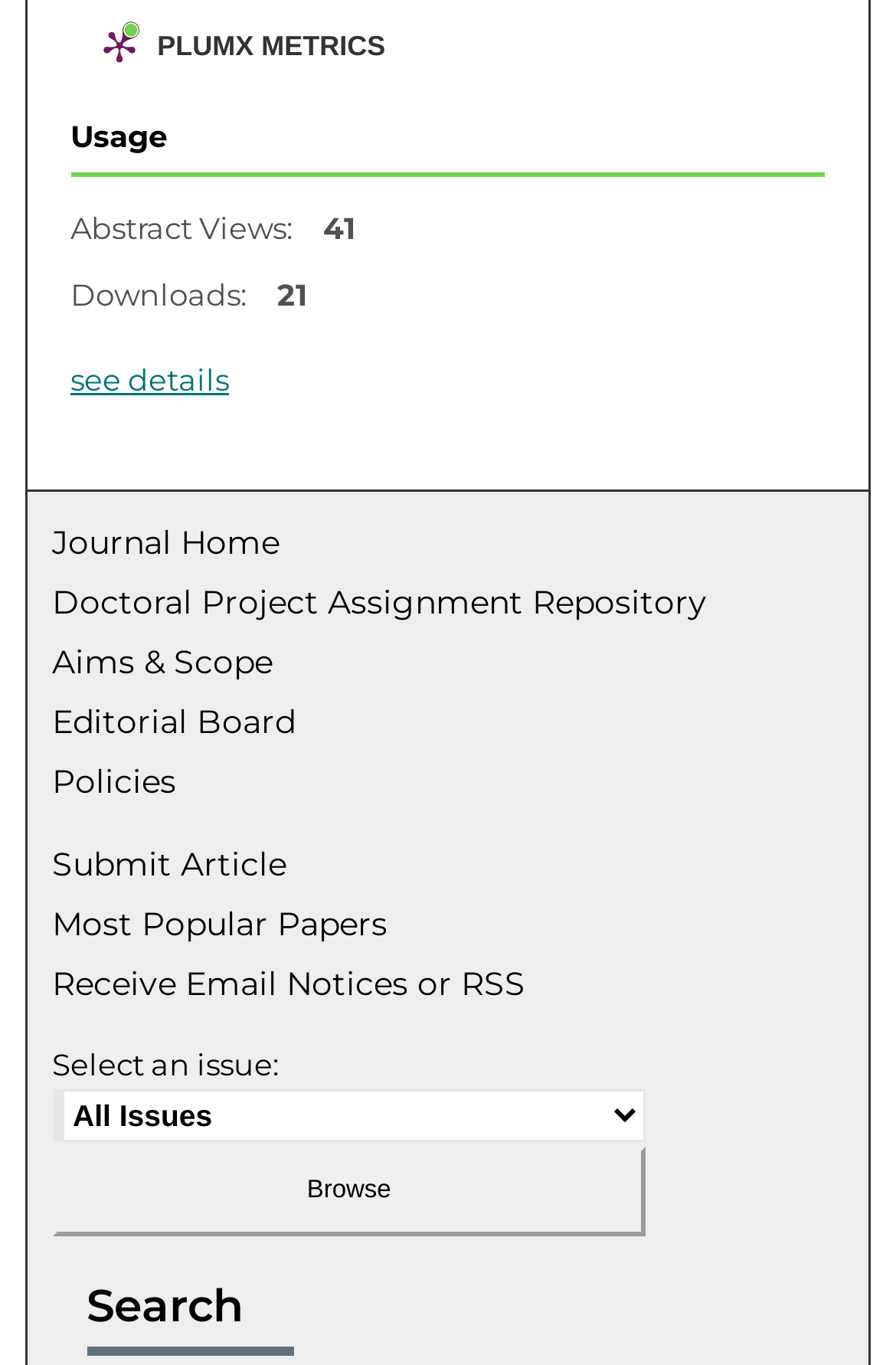Based on the image, please respond to the question with as much detail as possible:
What is the number of abstract views?

The answer can be found by looking at the 'Abstract Views:' section, where the number '41' is displayed.